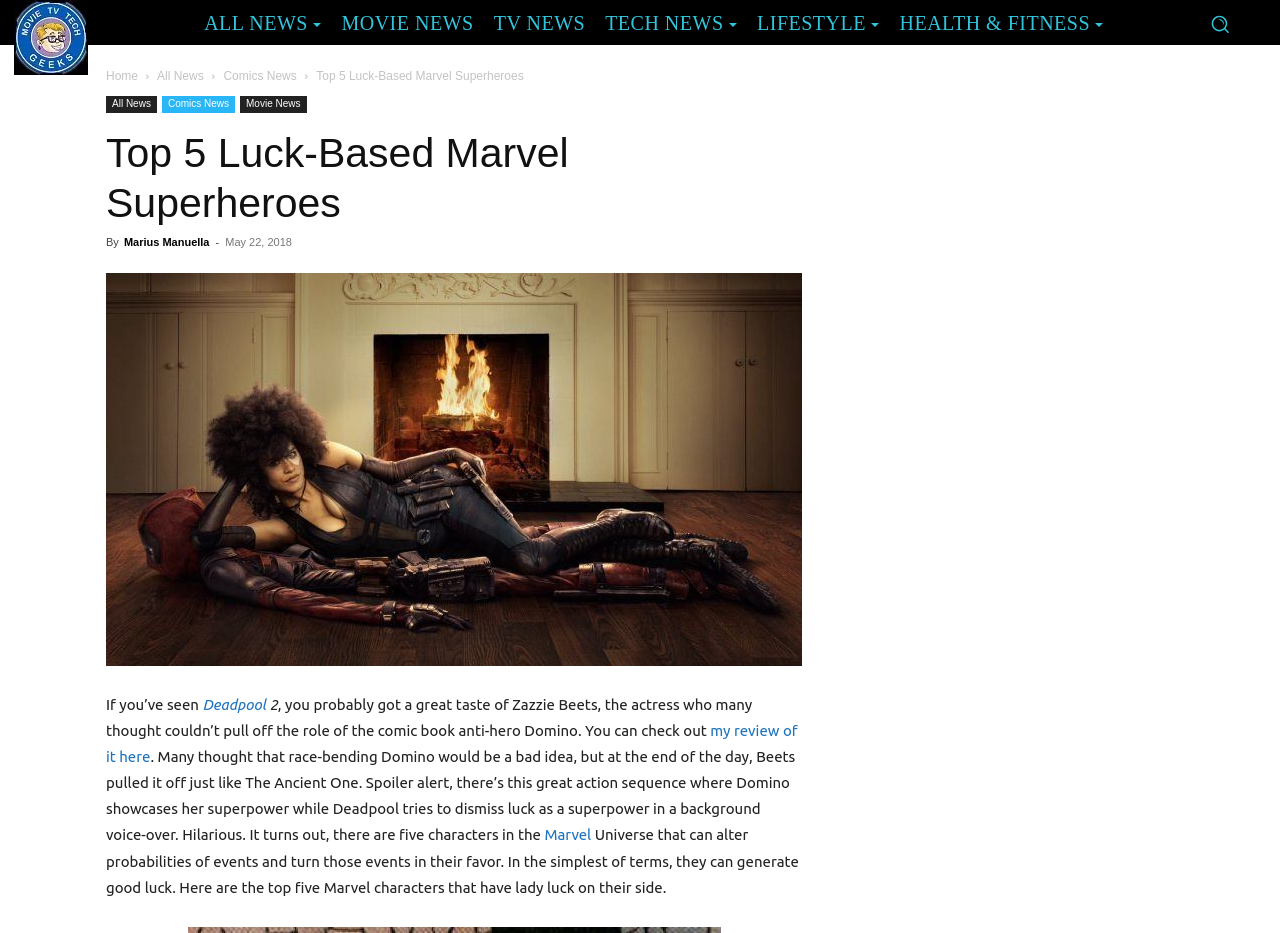What is the date of the article? Using the information from the screenshot, answer with a single word or phrase.

May 22, 2018